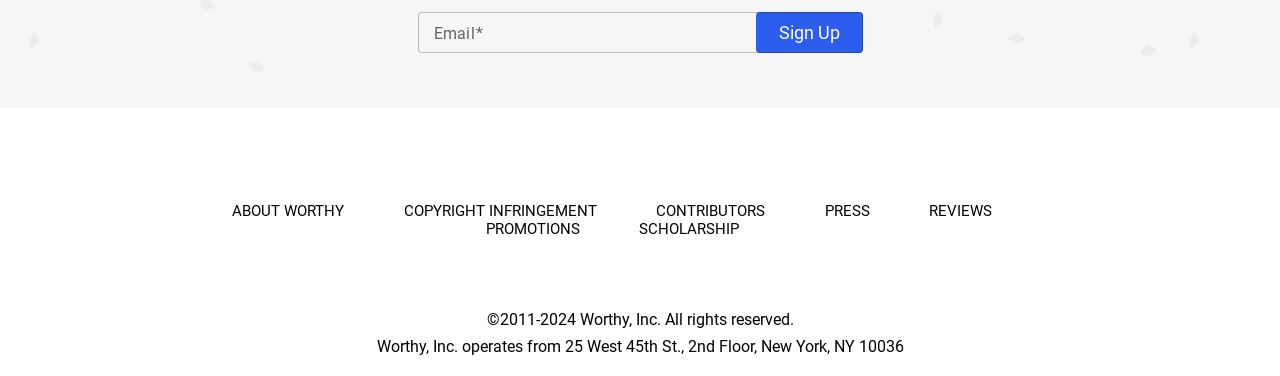Can you show the bounding box coordinates of the region to click on to complete the task described in the instruction: "View promotions"?

[0.379, 0.586, 0.496, 0.634]